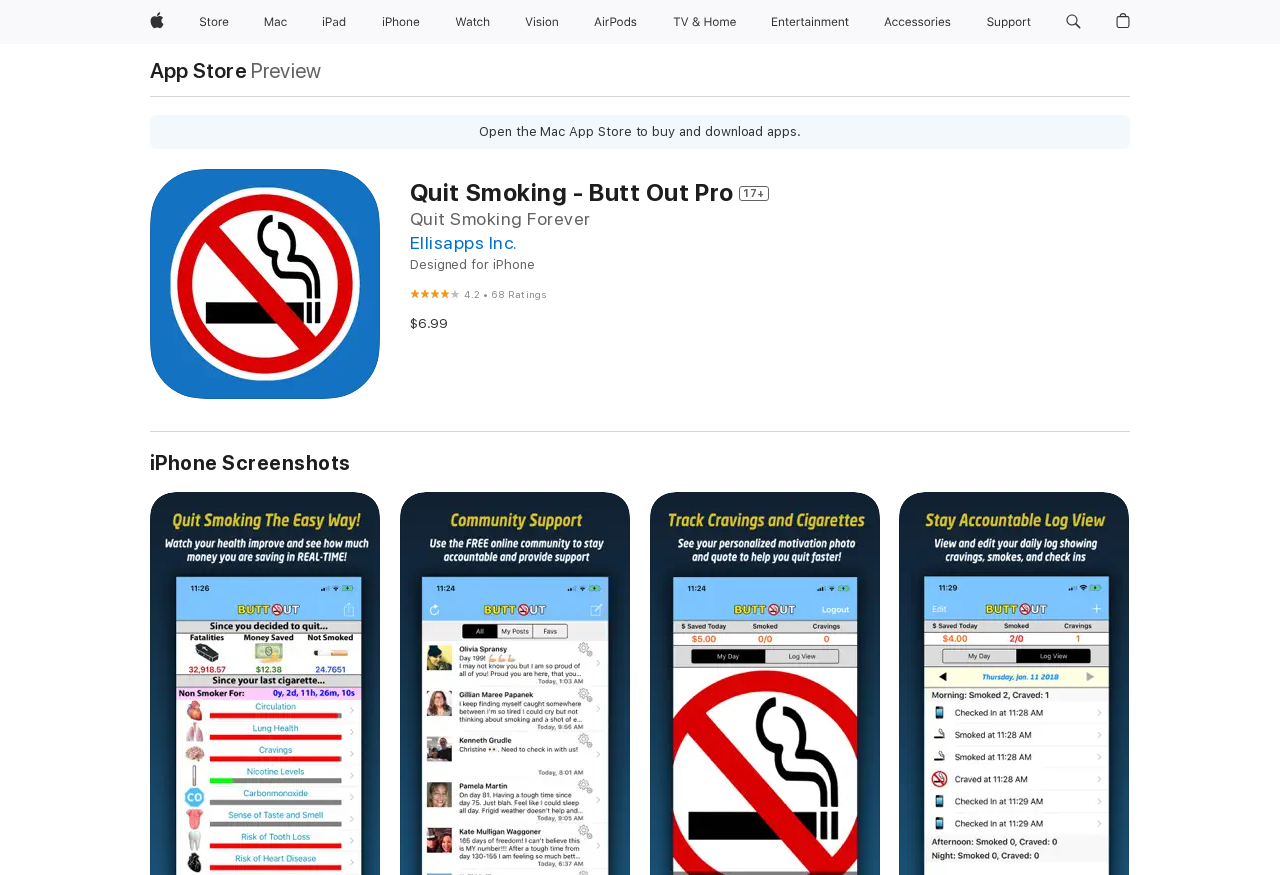What is the developer of the app?
Please provide a single word or phrase in response based on the screenshot.

Ellisapps Inc.